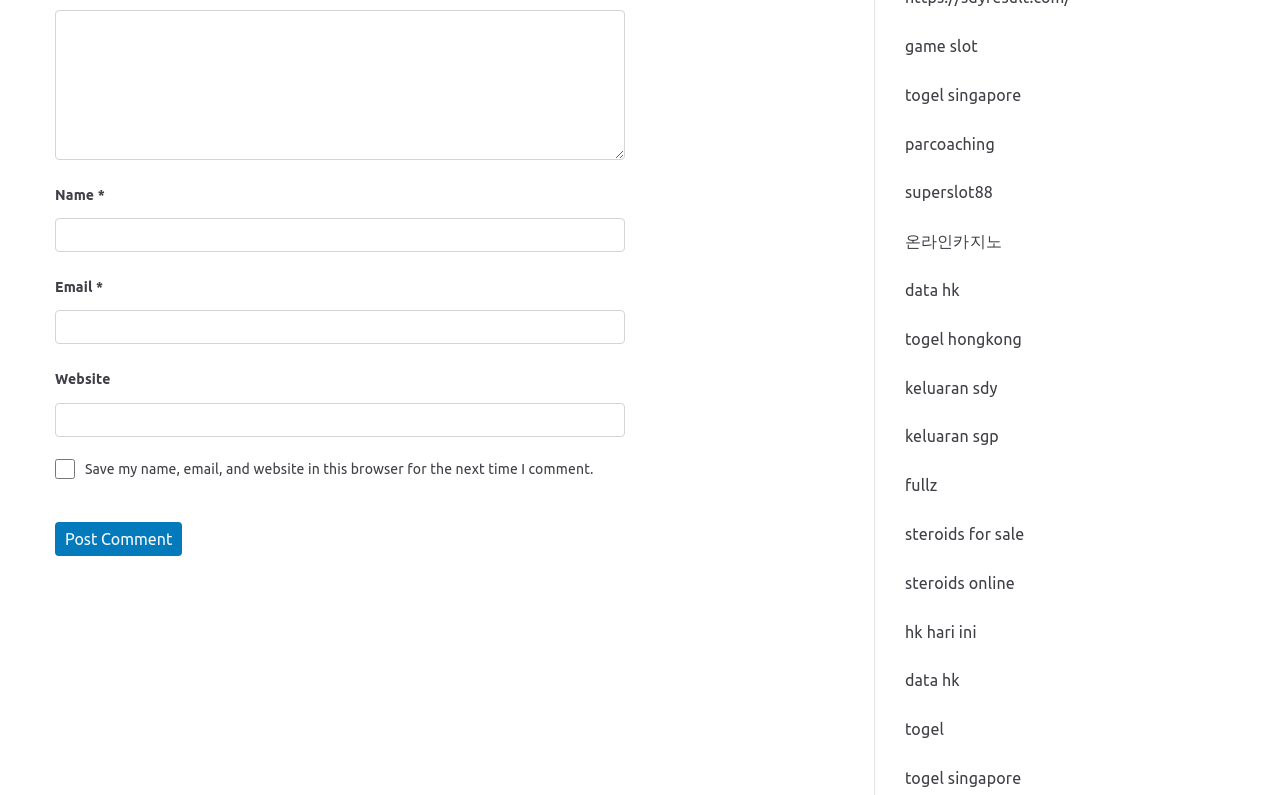What is the button text?
Answer the question based on the image using a single word or a brief phrase.

Post Comment